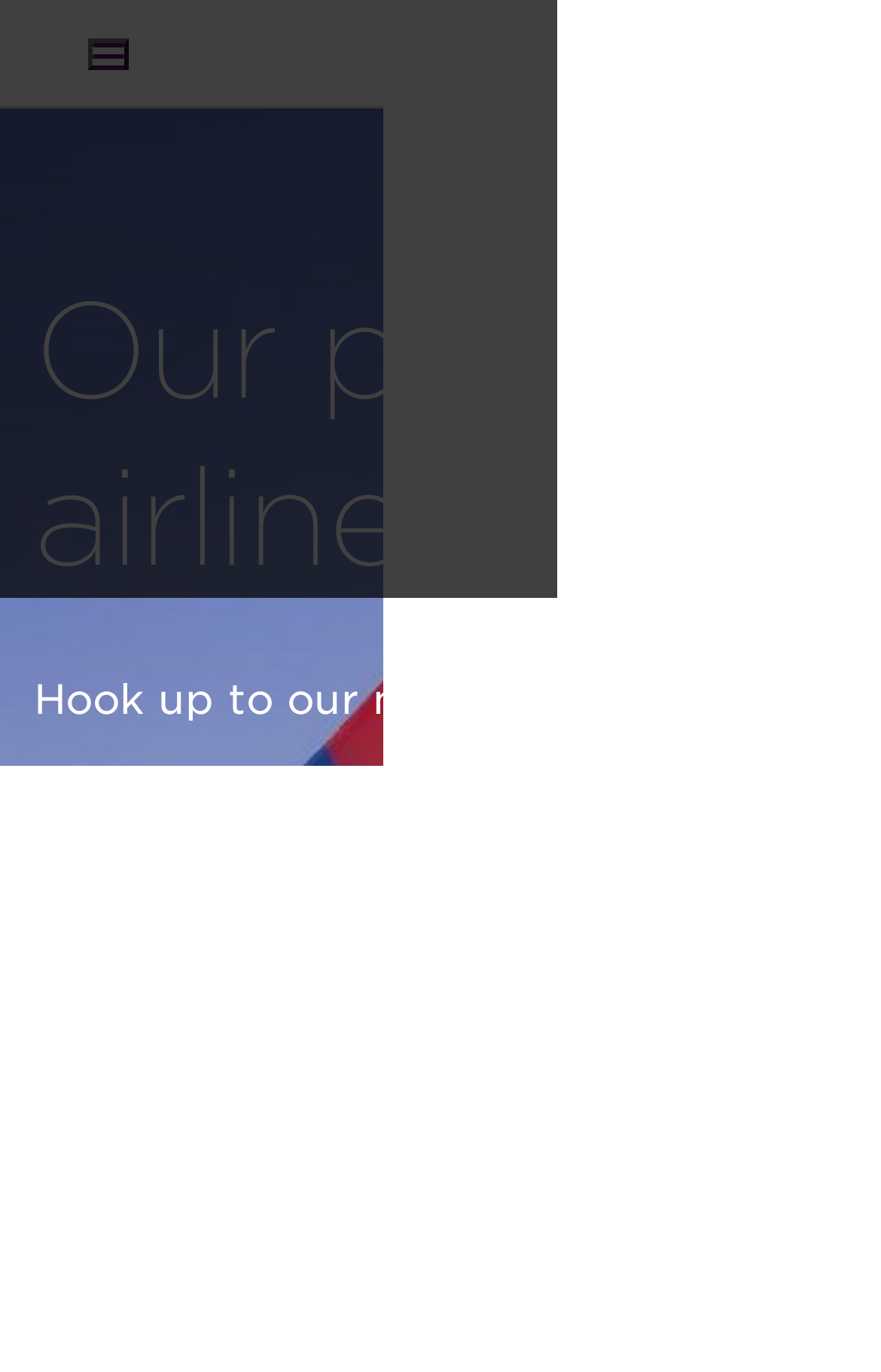Please identify the bounding box coordinates of the element I need to click to follow this instruction: "Go to My Account".

[0.718, 0.015, 0.962, 0.062]